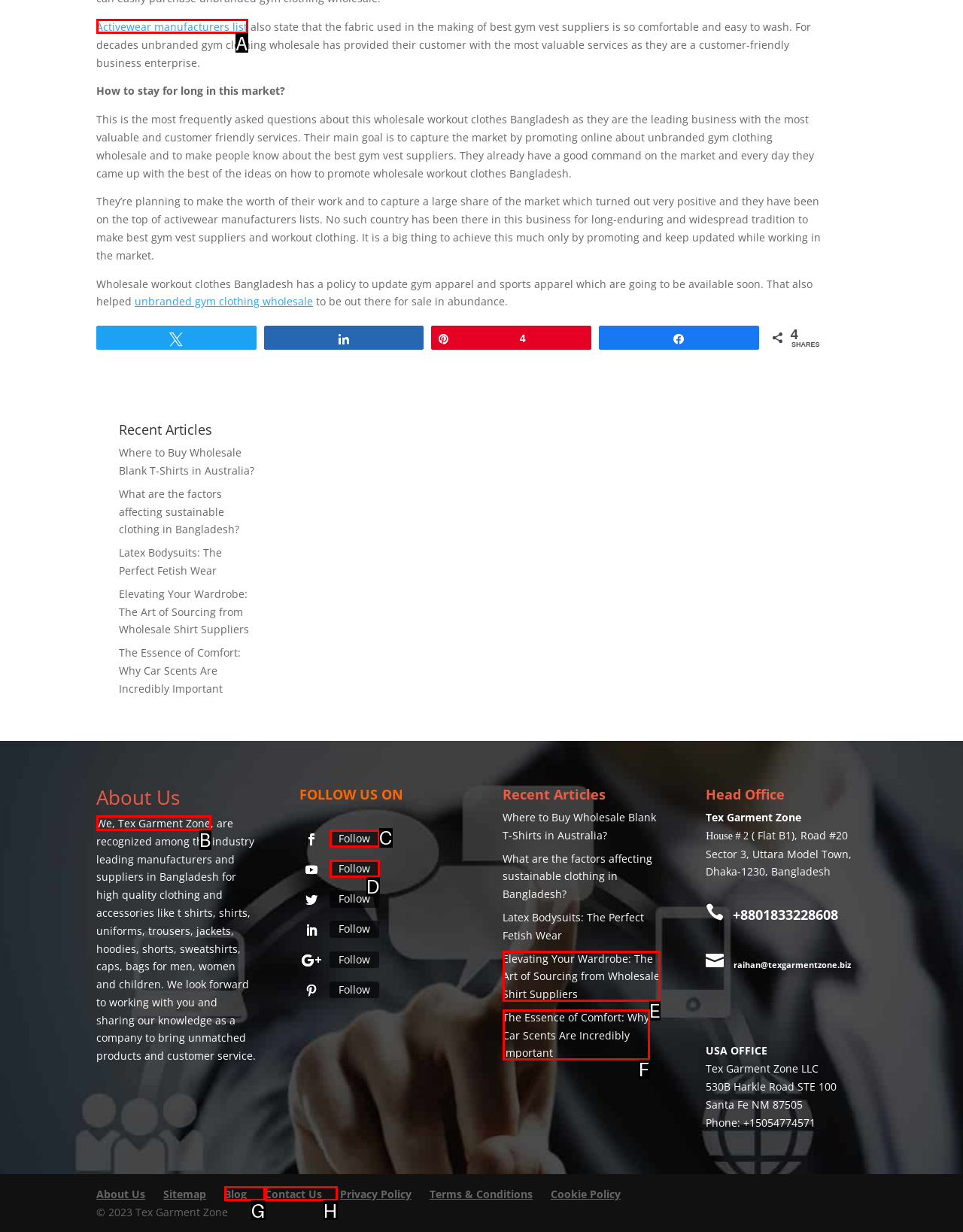Identify the correct HTML element to click for the task: Learn about Tex Garment Zone. Provide the letter of your choice.

B